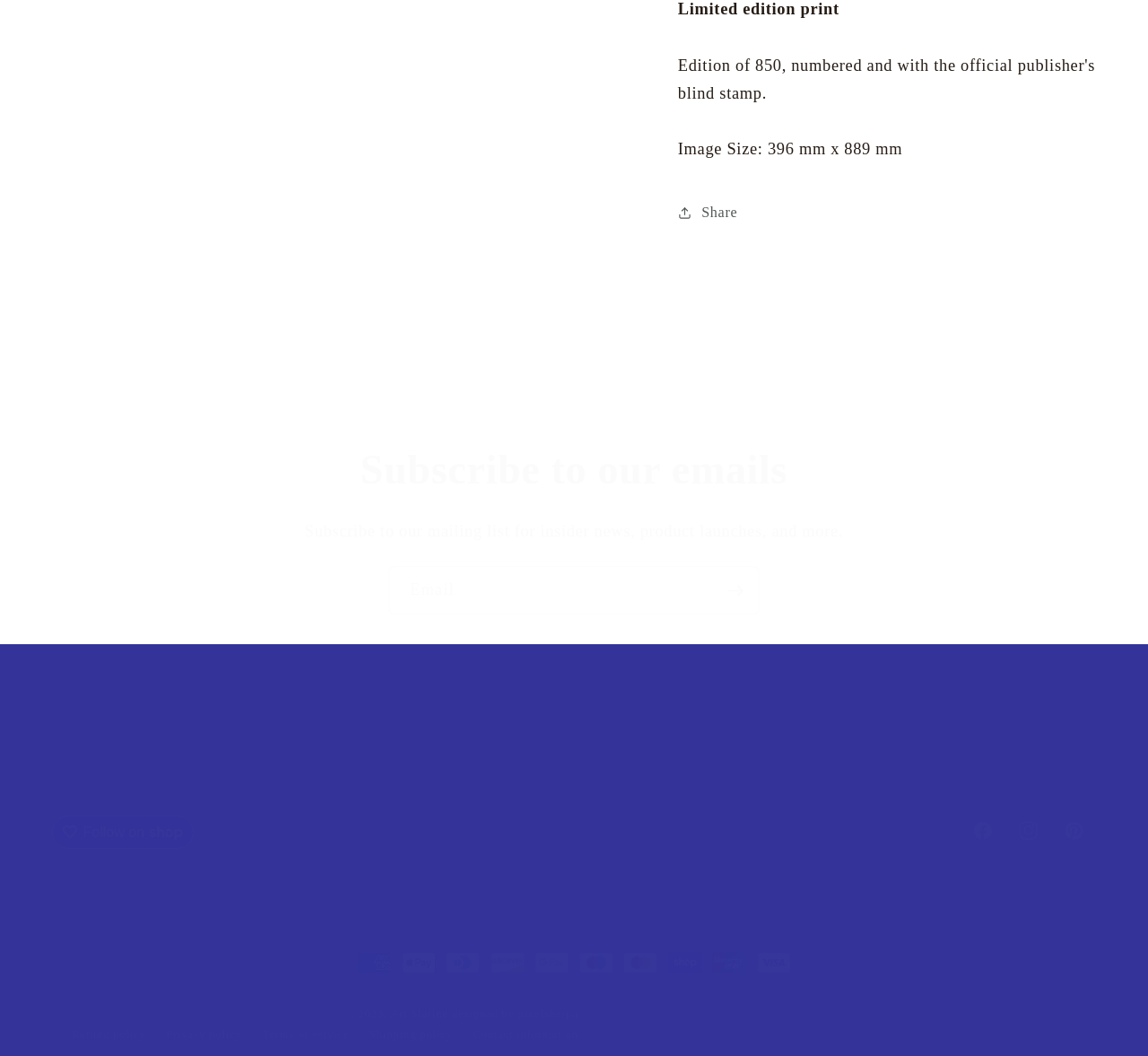Please identify the bounding box coordinates of the element that needs to be clicked to execute the following command: "Share the limited edition print". Provide the bounding box using four float numbers between 0 and 1, formatted as [left, top, right, bottom].

[0.59, 0.18, 0.642, 0.223]